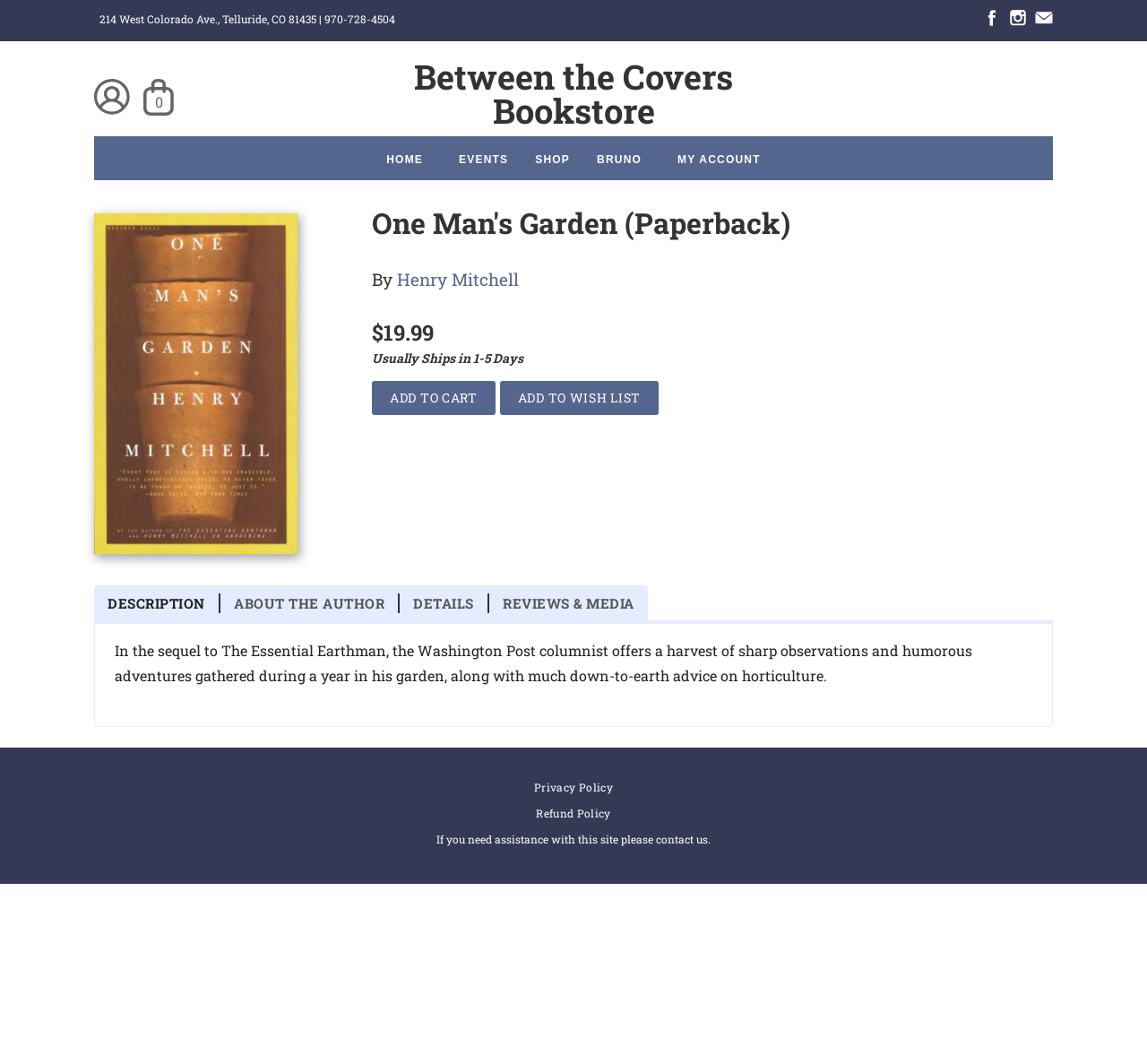Please give the bounding box coordinates of the area that should be clicked to fulfill the following instruction: "Check My Account". The coordinates should be in the format of four float numbers from 0 to 1, i.e., [left, top, right, bottom].

[0.575, 0.135, 0.679, 0.164]